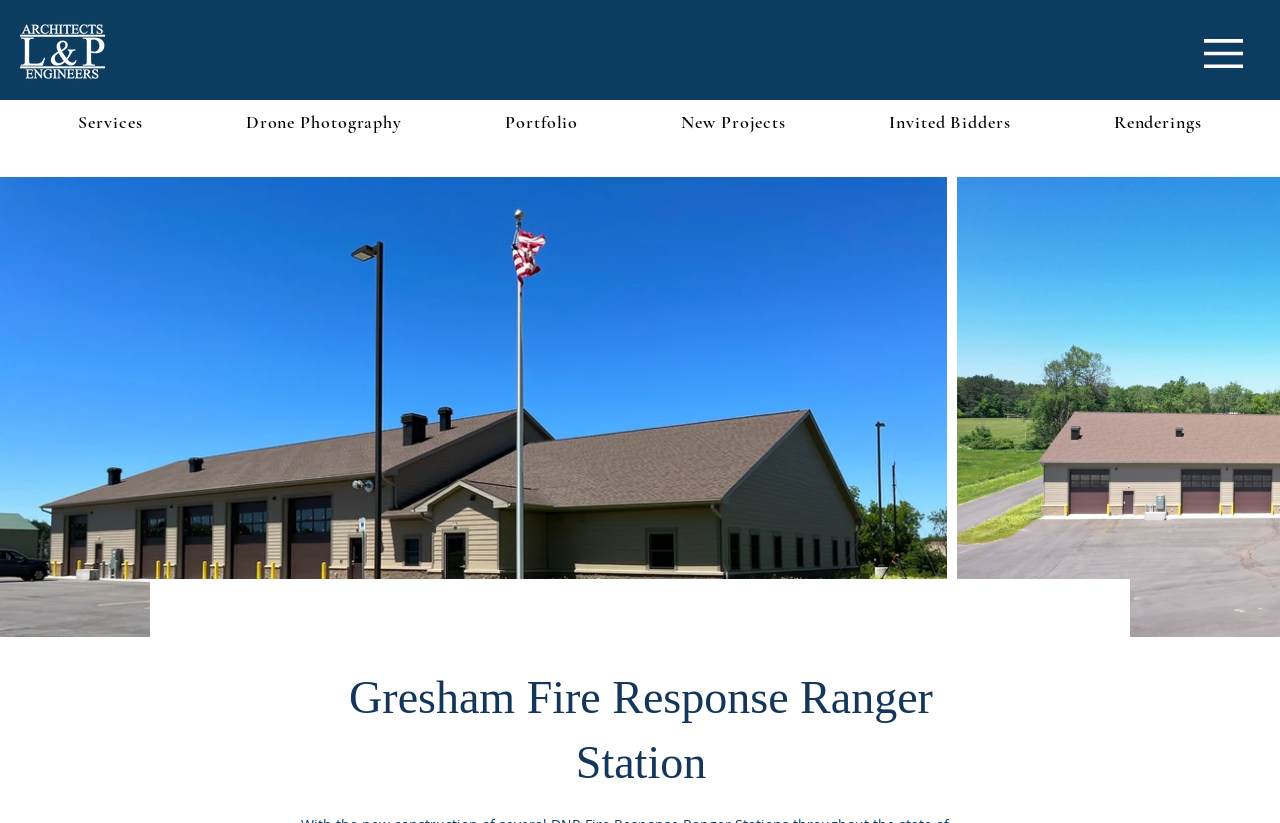What is the text of the main heading?
Based on the image, give a one-word or short phrase answer.

Gresham Fire Response Ranger Station